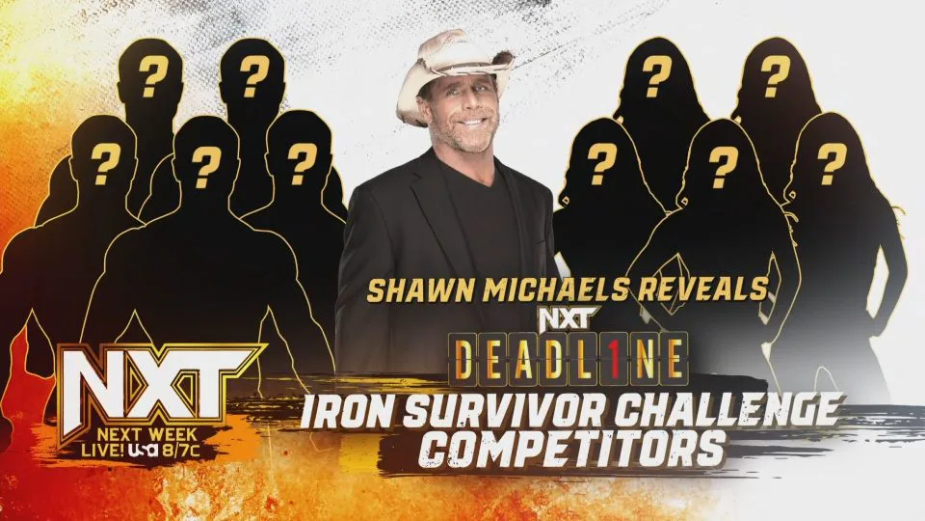What is the name of the event featured in the image?
Using the information from the image, answer the question thoroughly.

The image showcases a graphic with text highlighting the event details. The prominent text 'NXT DEADLINE' suggests that the event being promoted is called NXT Deadline, which is likely a wrestling event.